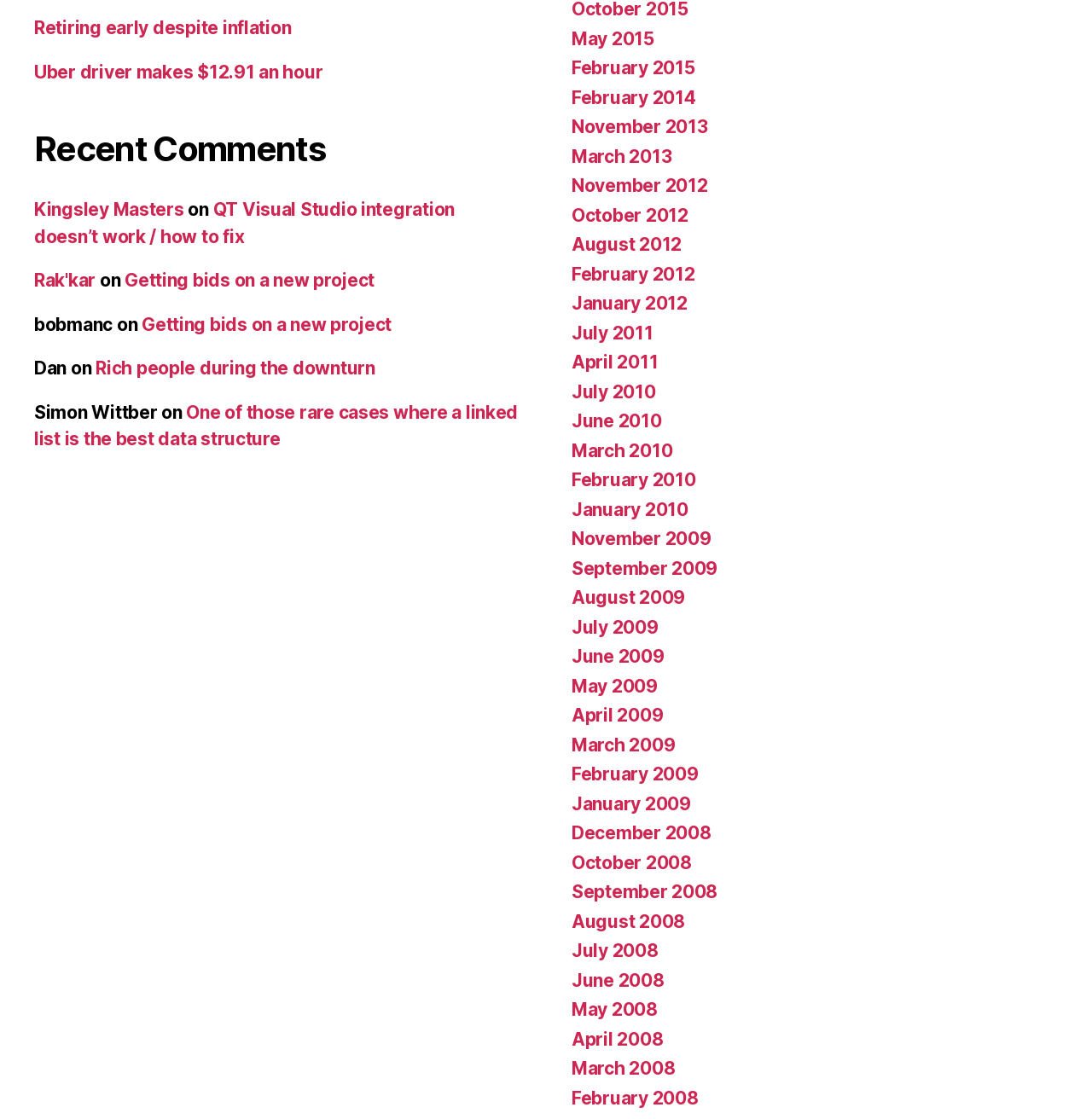Determine the bounding box coordinates of the clickable region to execute the instruction: "Read article about retiring early despite inflation". The coordinates should be four float numbers between 0 and 1, denoted as [left, top, right, bottom].

[0.031, 0.015, 0.267, 0.034]